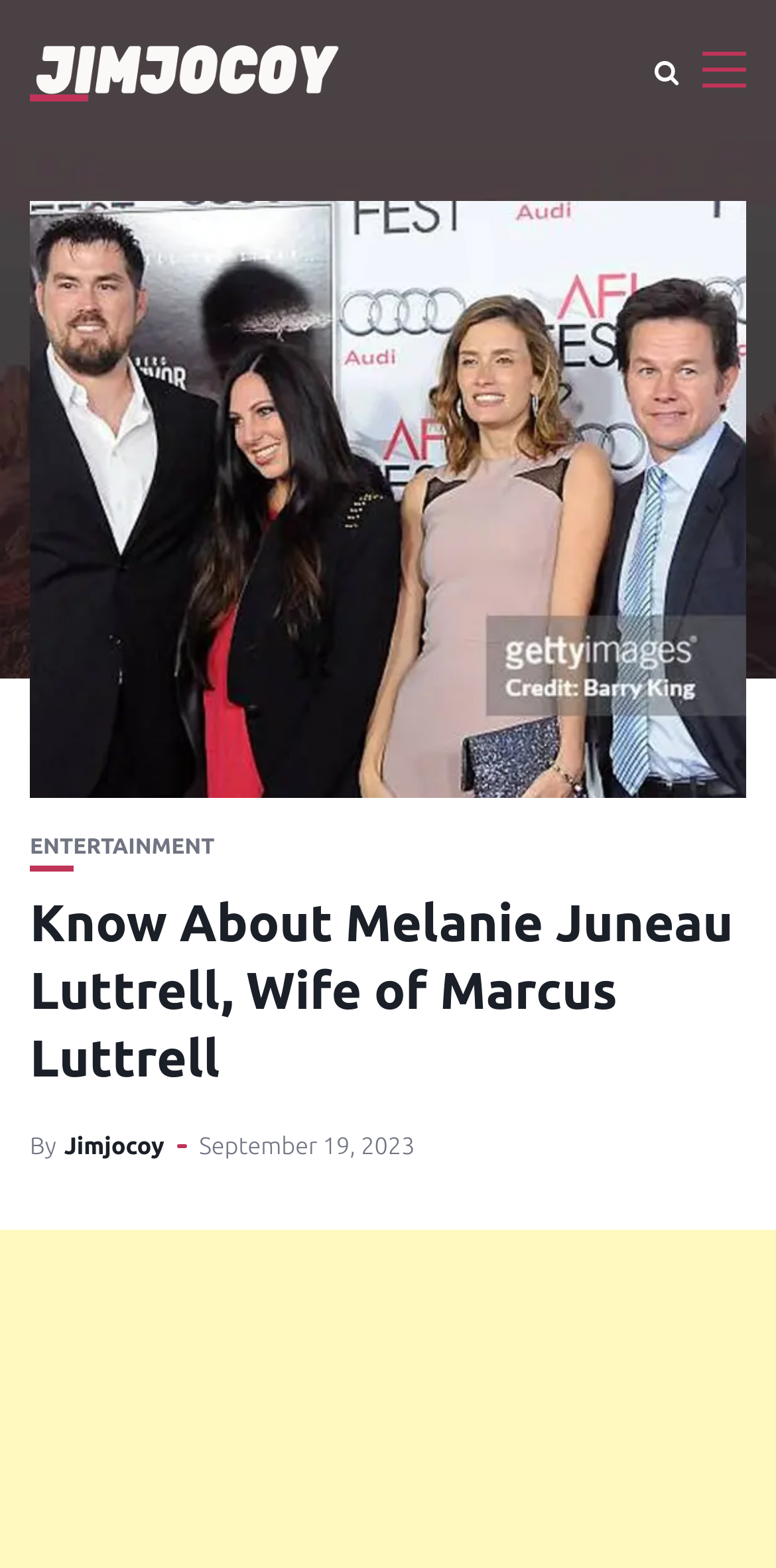Illustrate the webpage with a detailed description.

The webpage is about Melanie Juneau Luttrell, the wife of Navy Seal Marcus Luttrell. At the top left of the page, there is a link to "JimJocoy" accompanied by a small image with the same name. Below this, there is a large image that appears to be a photo of Melanie Juneau Luttrell, taking up most of the width of the page.

On the top right side of the page, there is a small icon represented by the Unicode character '\ue801'. Below the large image, there is a heading that reads "Know About Melanie Juneau Luttrell, Wife of Marcus Luttrell". Underneath this heading, there is a link to the category "ENTERTAINMENT" on the left side, and a static text "By" followed by a link to "Jimjocoy" and a date "September 19, 2023" on the right side.